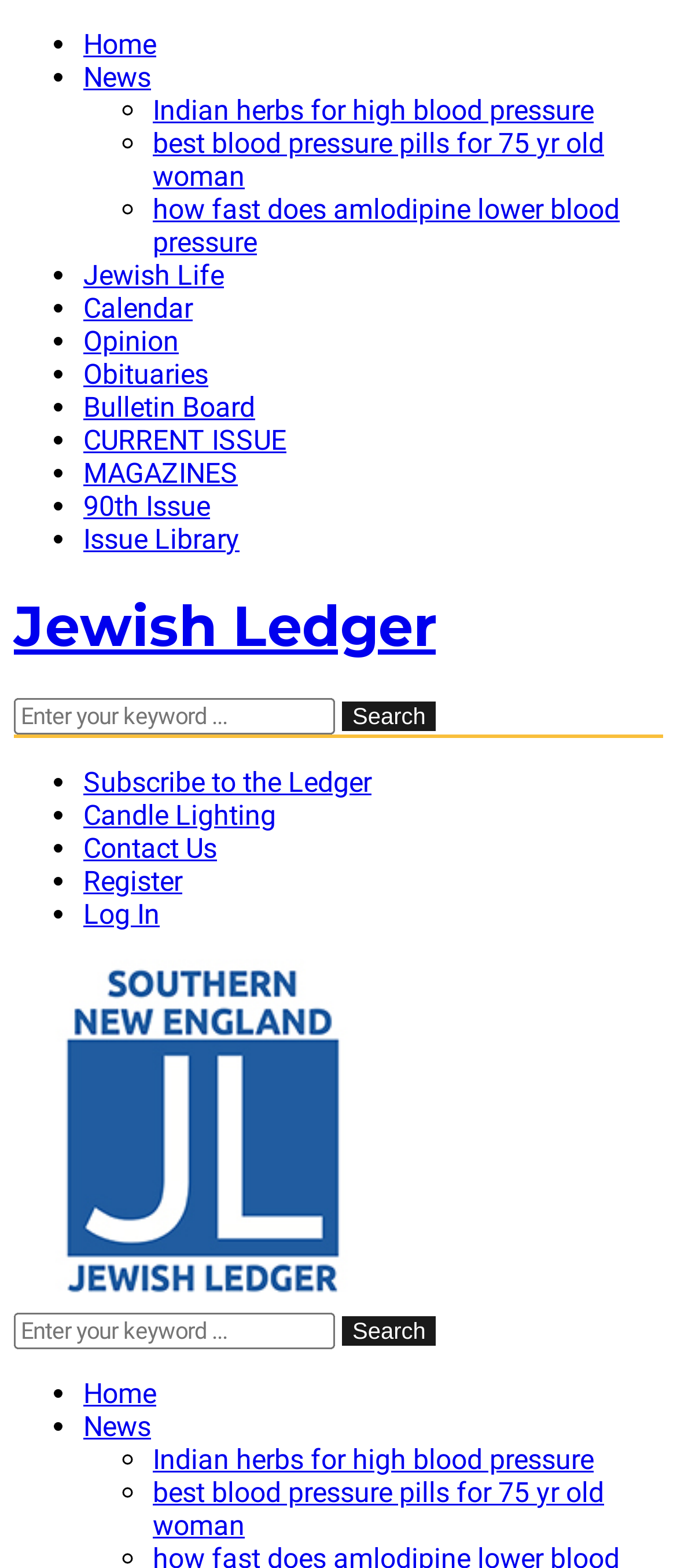Please identify the bounding box coordinates of where to click in order to follow the instruction: "Search for something".

[0.505, 0.447, 0.644, 0.466]